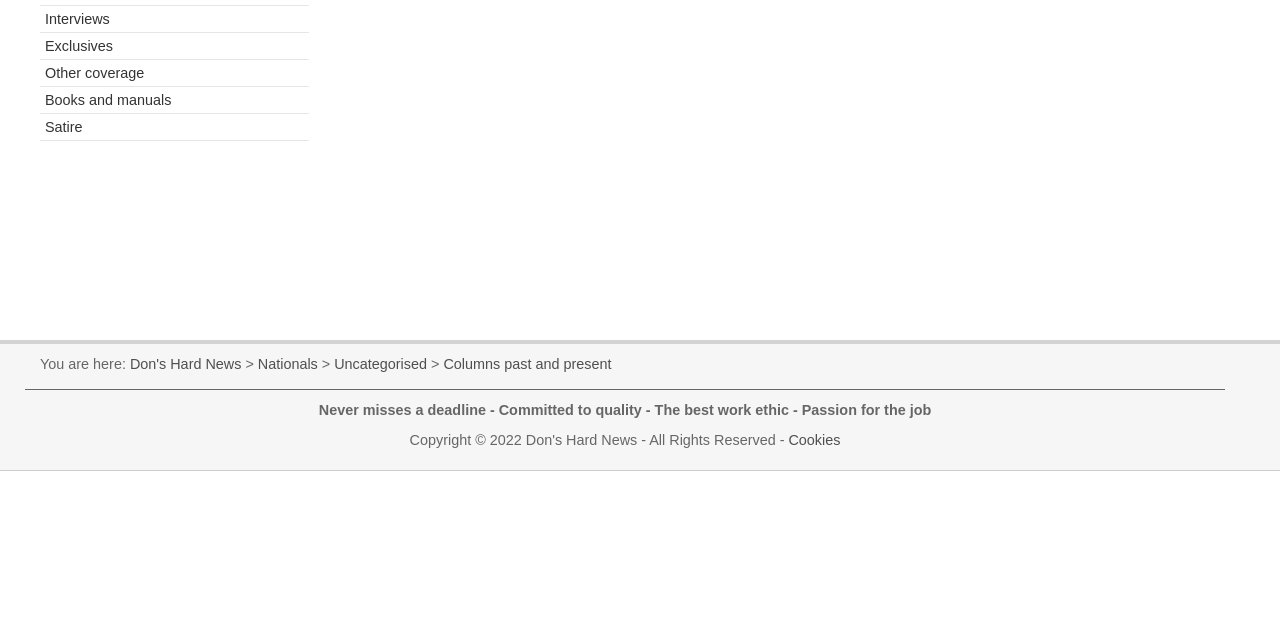Provide the bounding box coordinates for the UI element described in this sentence: "Columns past and present". The coordinates should be four float values between 0 and 1, i.e., [left, top, right, bottom].

[0.346, 0.556, 0.478, 0.581]